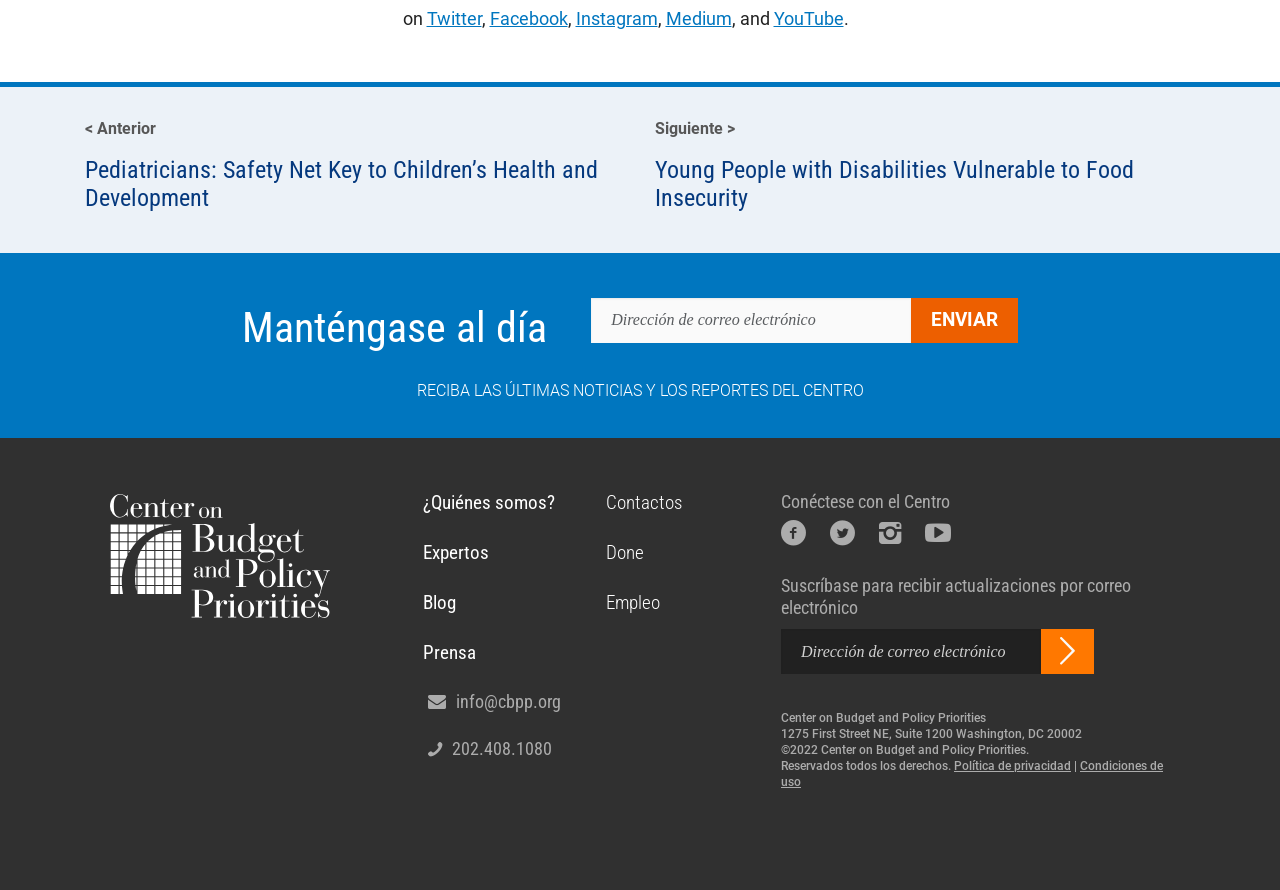What social media platforms are listed?
Answer the question with a thorough and detailed explanation.

I found the social media platforms listed by looking at the links at the top of the webpage, which include Twitter, Facebook, Instagram, YouTube, and Medium.